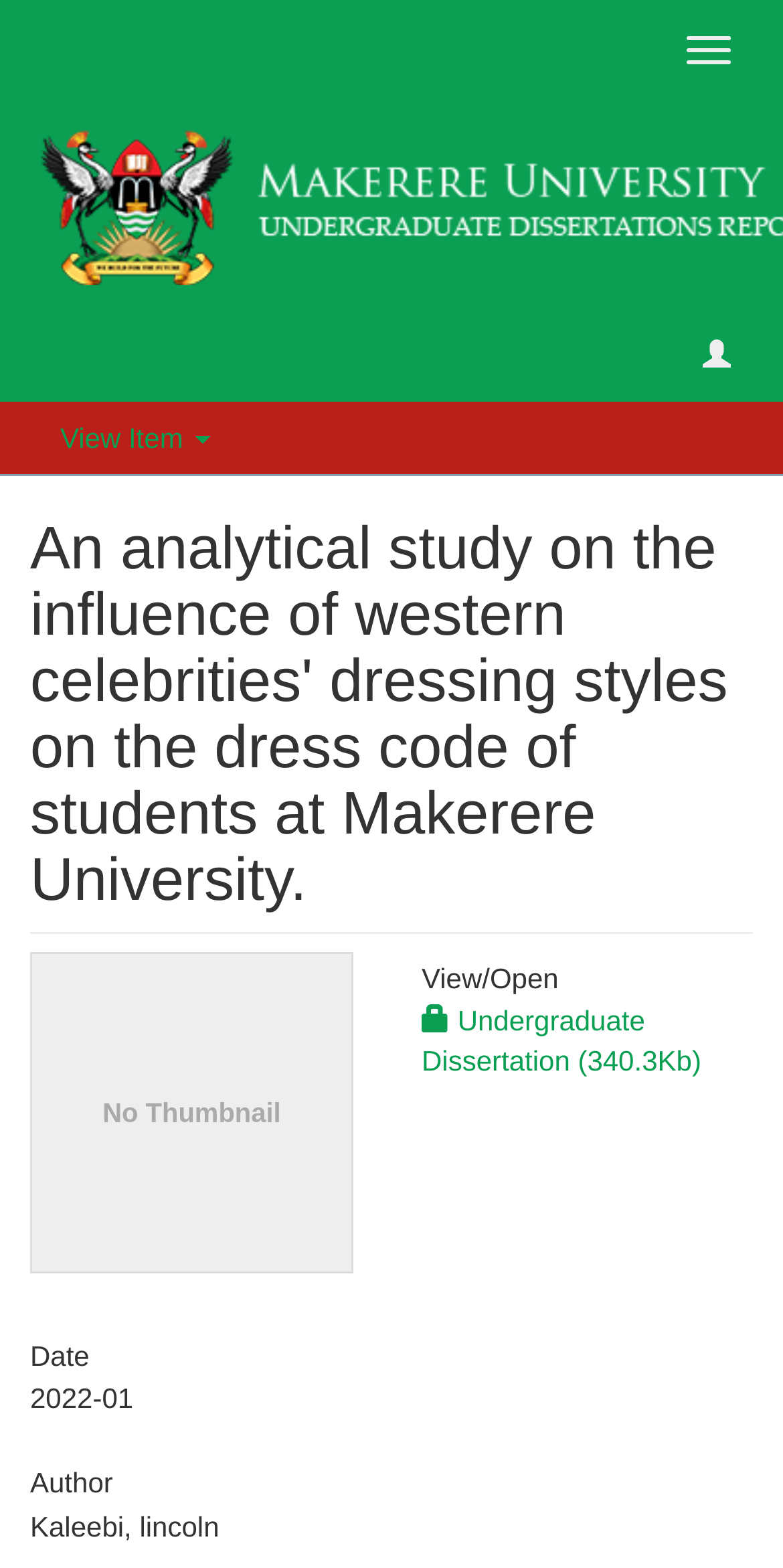Provide your answer in one word or a succinct phrase for the question: 
Is there a thumbnail available for the dissertation?

No